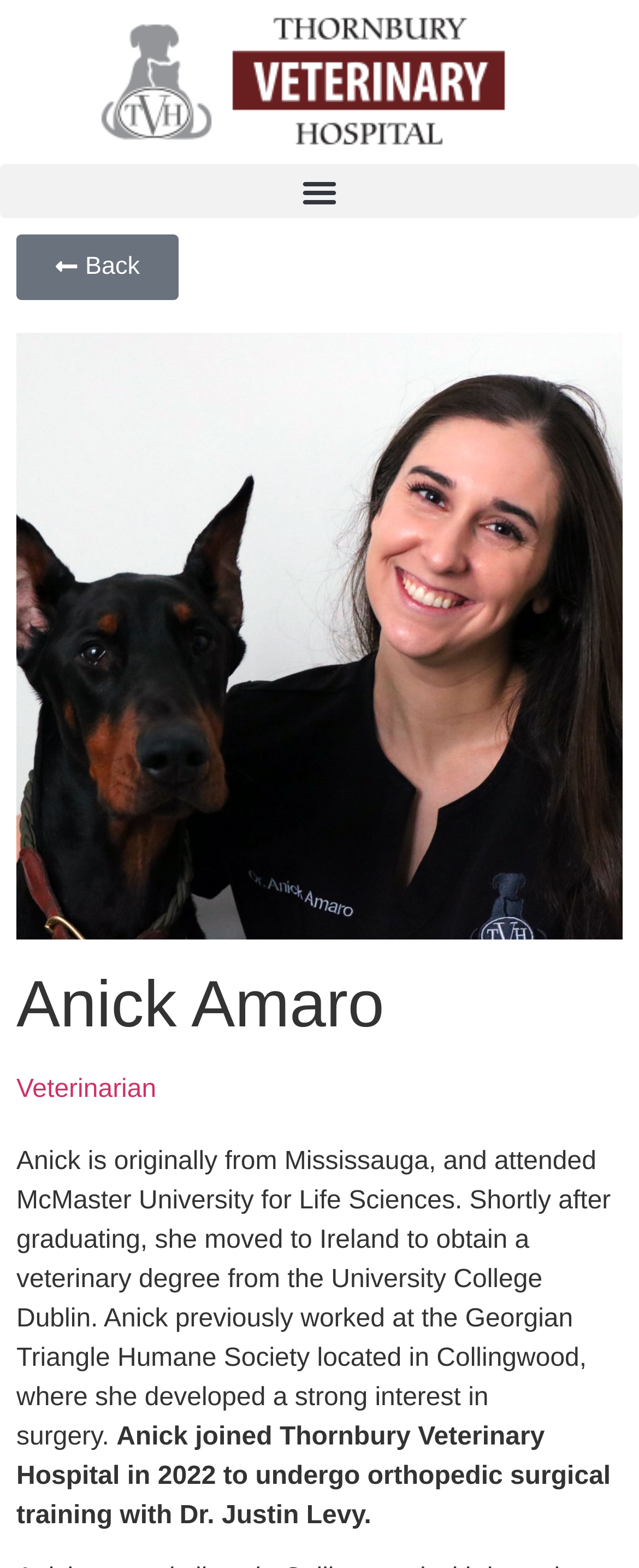Where is the Georgian Triangle Humane Society located?
Please provide a detailed and comprehensive answer to the question.

Based on the webpage, the Georgian Triangle Humane Society, where Anick previously worked, is located in Collingwood, which is mentioned in the first StaticText element.